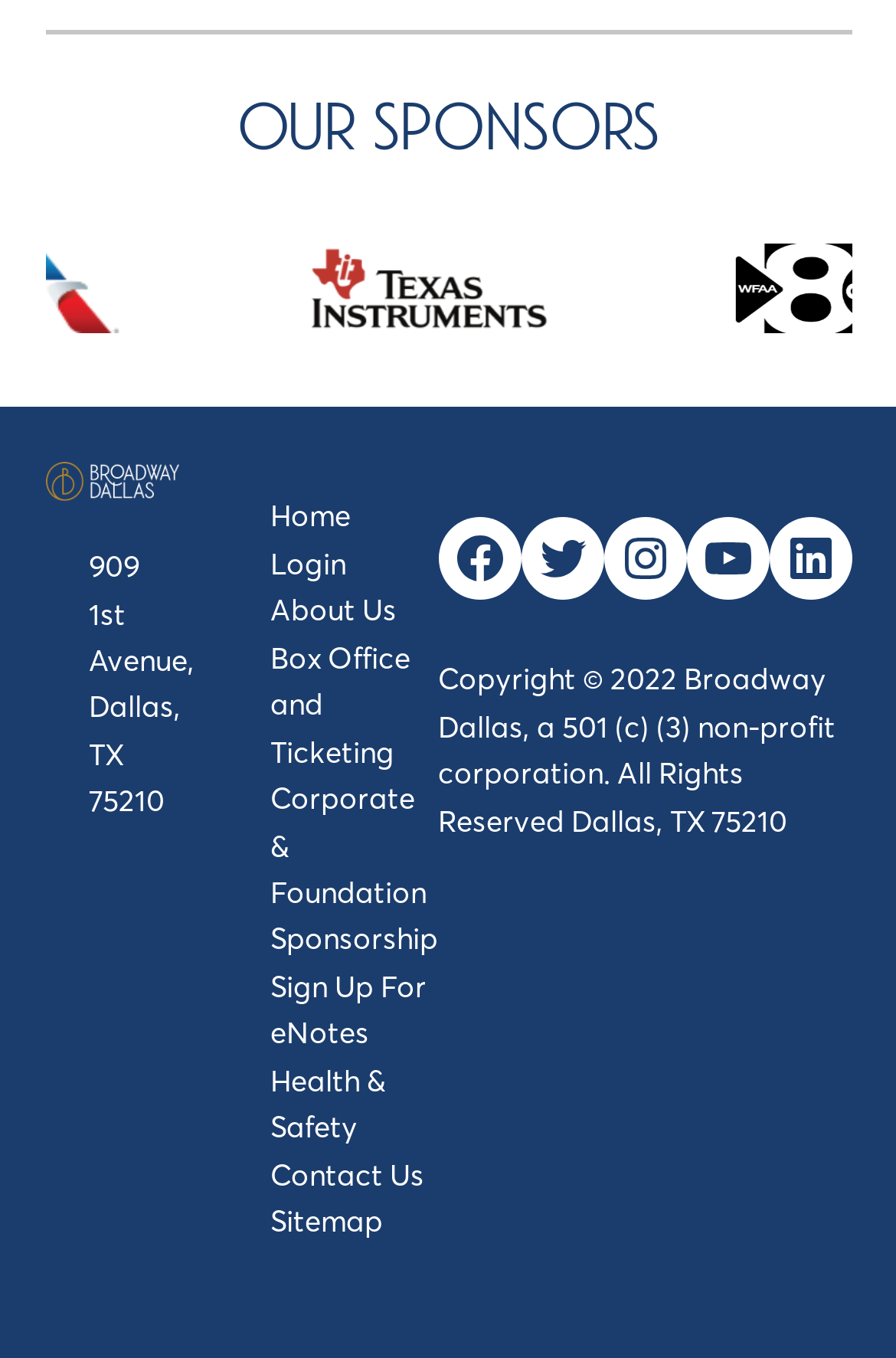Determine the bounding box coordinates for the clickable element required to fulfill the instruction: "View Box Office and Ticketing". Provide the coordinates as four float numbers between 0 and 1, i.e., [left, top, right, bottom].

[0.301, 0.47, 0.458, 0.566]